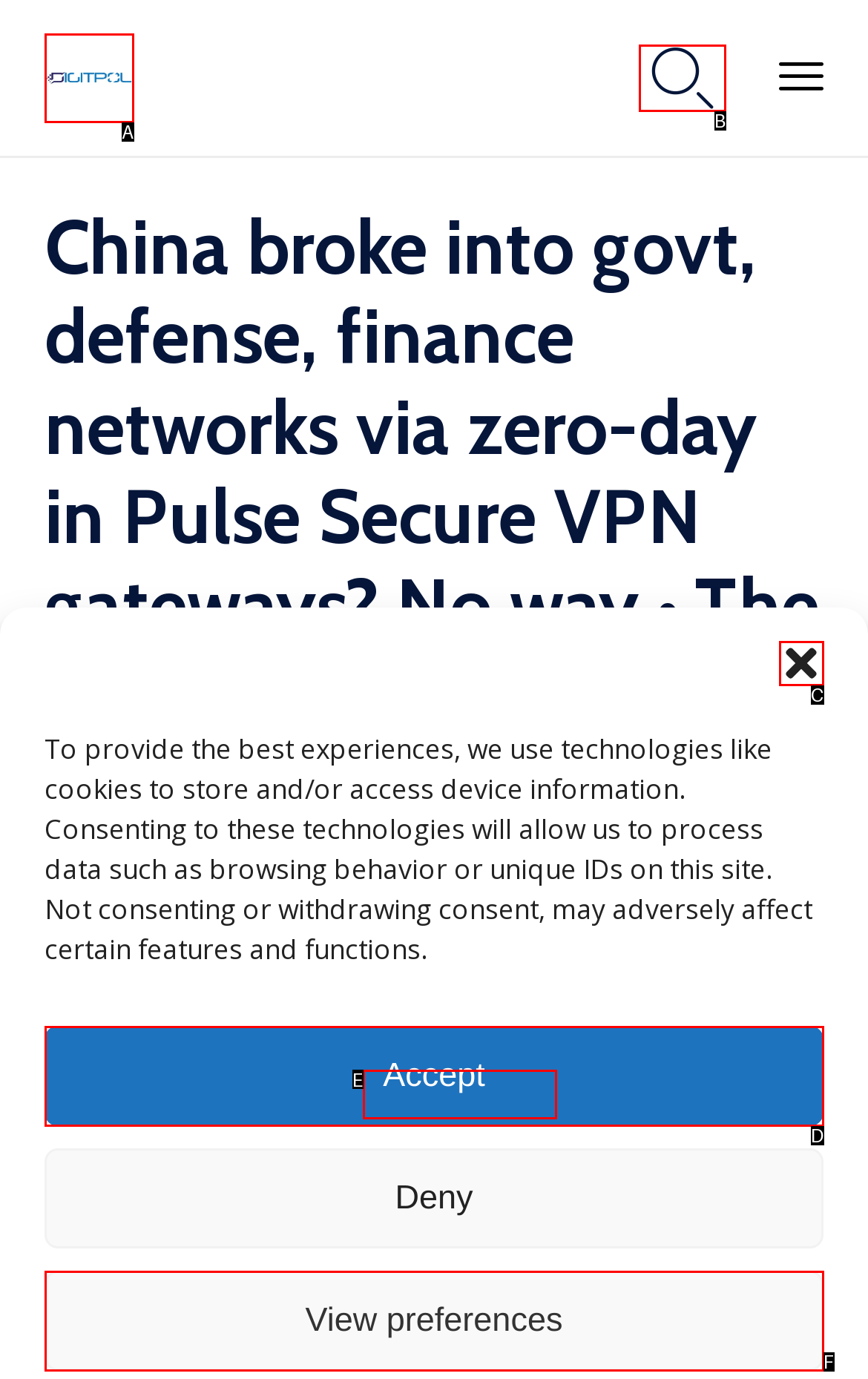Point out the option that best suits the description: Read More
Indicate your answer with the letter of the selected choice.

None